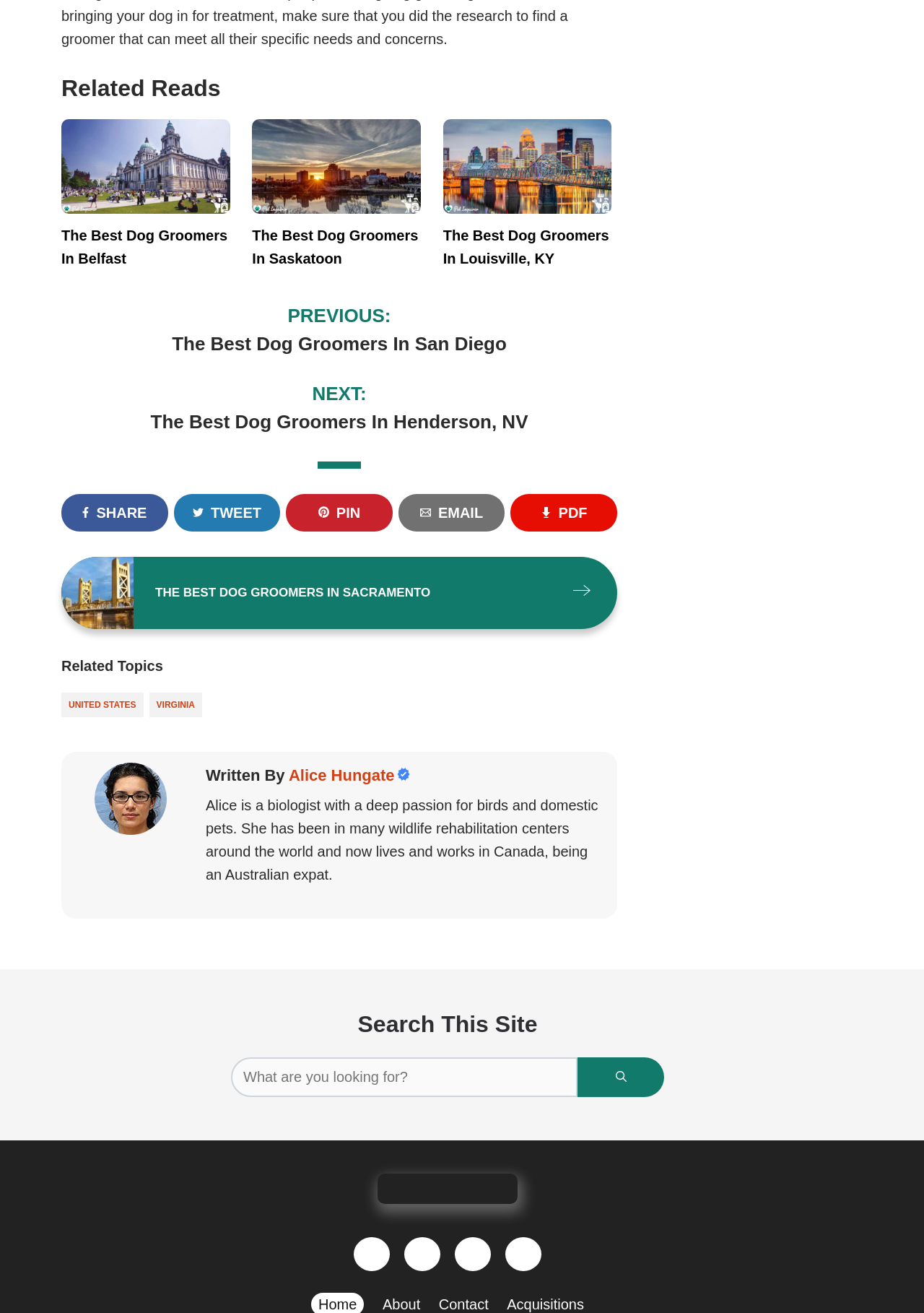Can you provide the bounding box coordinates for the element that should be clicked to implement the instruction: "Read about the best dog groomers in Sacramento"?

[0.066, 0.424, 0.668, 0.479]